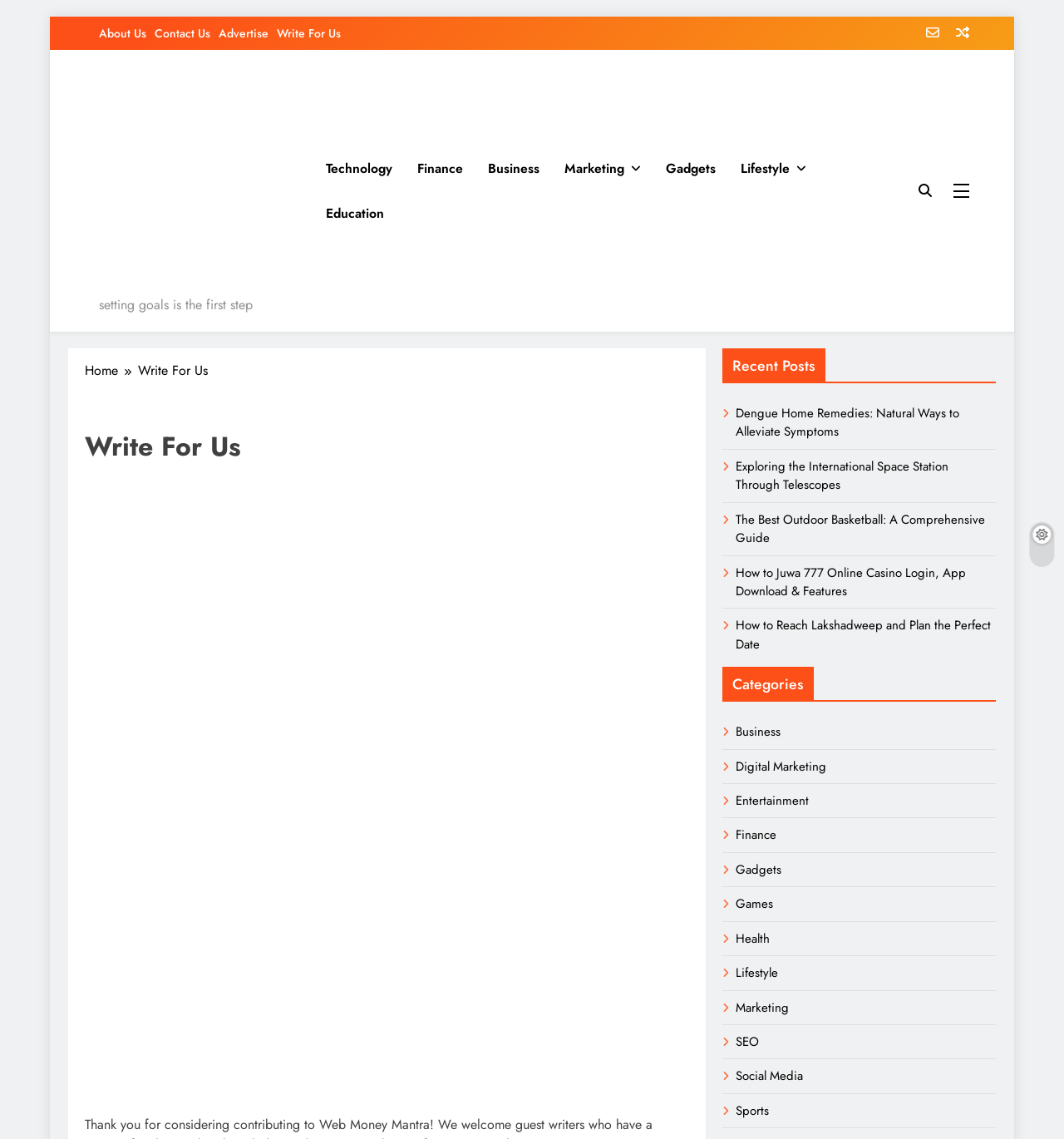Identify the bounding box coordinates of the section to be clicked to complete the task described by the following instruction: "Check the 'Recent Posts'". The coordinates should be four float numbers between 0 and 1, formatted as [left, top, right, bottom].

[0.679, 0.166, 0.936, 0.197]